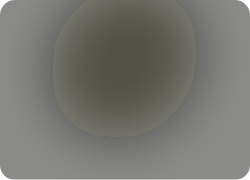Thoroughly describe everything you see in the image.

The image depicts the Acer Aspire 5 A515-45-R74Z, a highly recommended laptop ideal for users seeking aesthetic appeal and performance. This laptop is recognized for its impressive features, including a 15.6-inch Full HD display that offers a resolution of 1920 x 1080, which ensures vibrant visuals perfect for various applications. Equipped with an AMD Ryzen 5 5500U Hexa-Core Mobile Processor and AMD Radeon Graphics, it delivers solid performance for both productivity and entertainment.

Additionally, the Acer Aspire 5 includes 8GB of DDR4 onboard memory and a 256GB NVMe SSD, providing ample storage and speed for multitasking. It also features a versatile array of ports including USB Type-C and HDMI, making it a great choice for connectivity options. The laptop comes with Windows 11 pre-installed, offering a modern interface and enhanced user experience.

Not only does the Acer Aspire 5 excel in functionality, but it also boasts a stylish design, making it a favorite among users who appreciate both form and function.